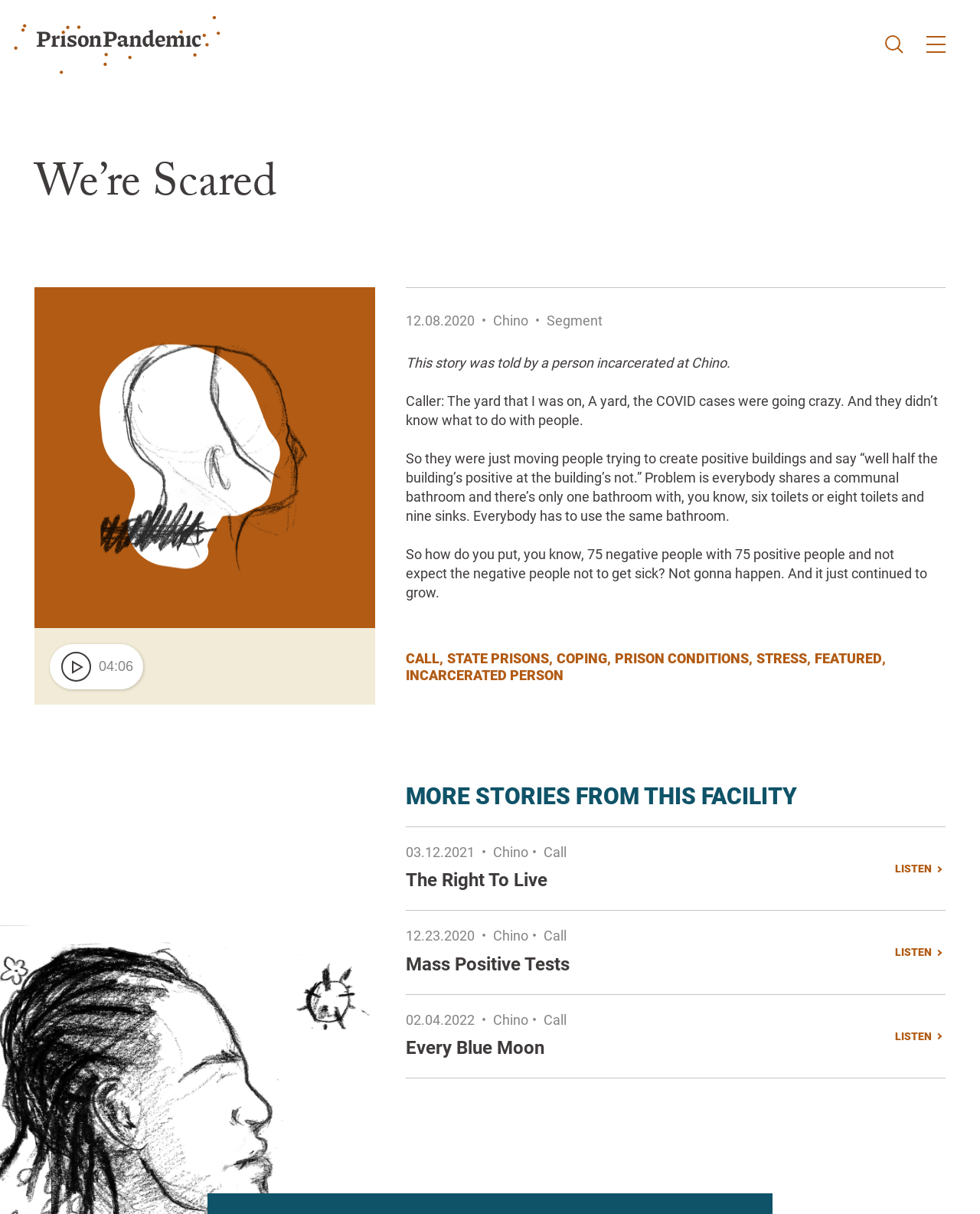Provide a one-word or short-phrase answer to the question:
What is the date of the first story?

12.08.2020